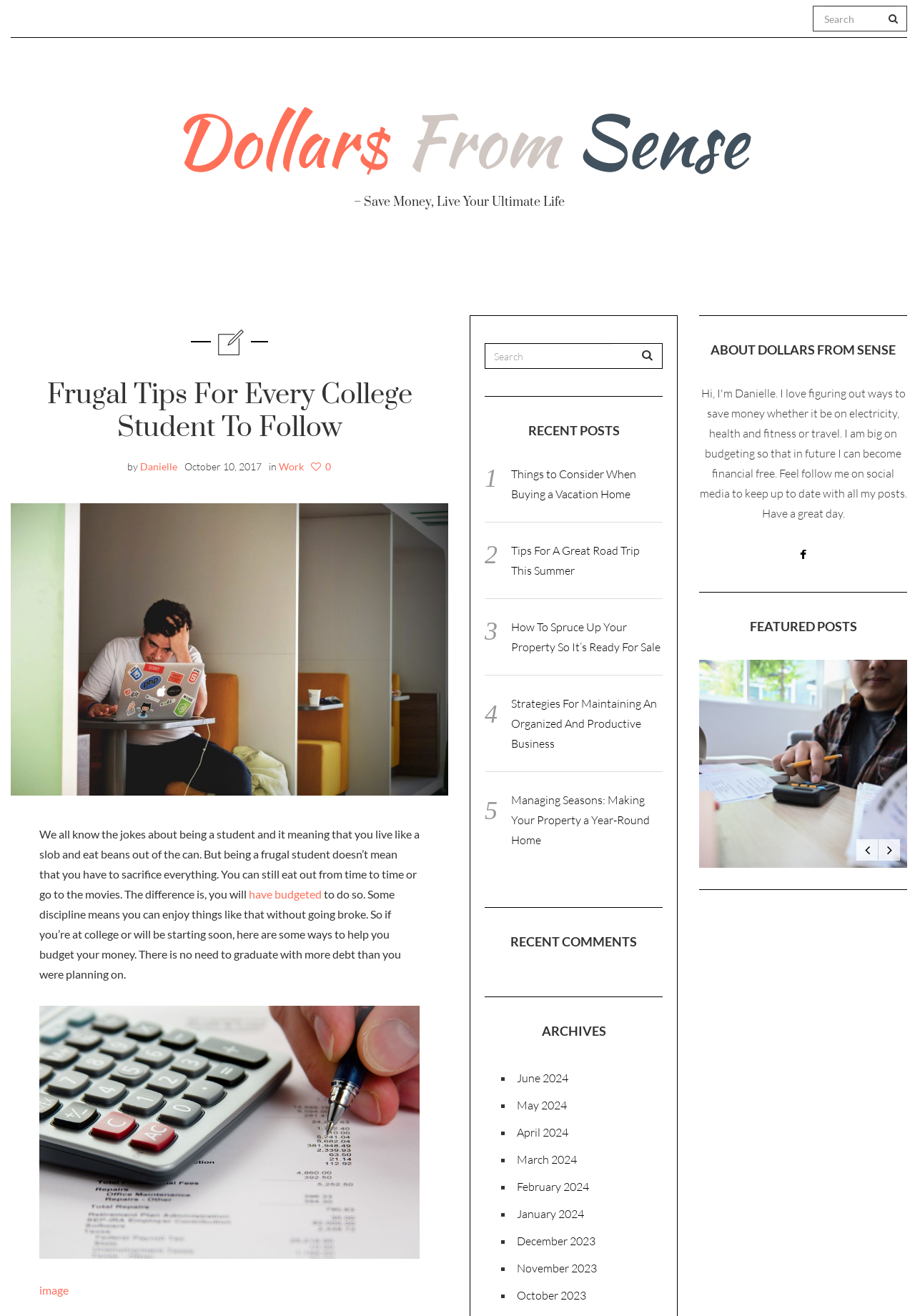What is the topic of the article?
Answer the question with a single word or phrase derived from the image.

Frugal tips for college students